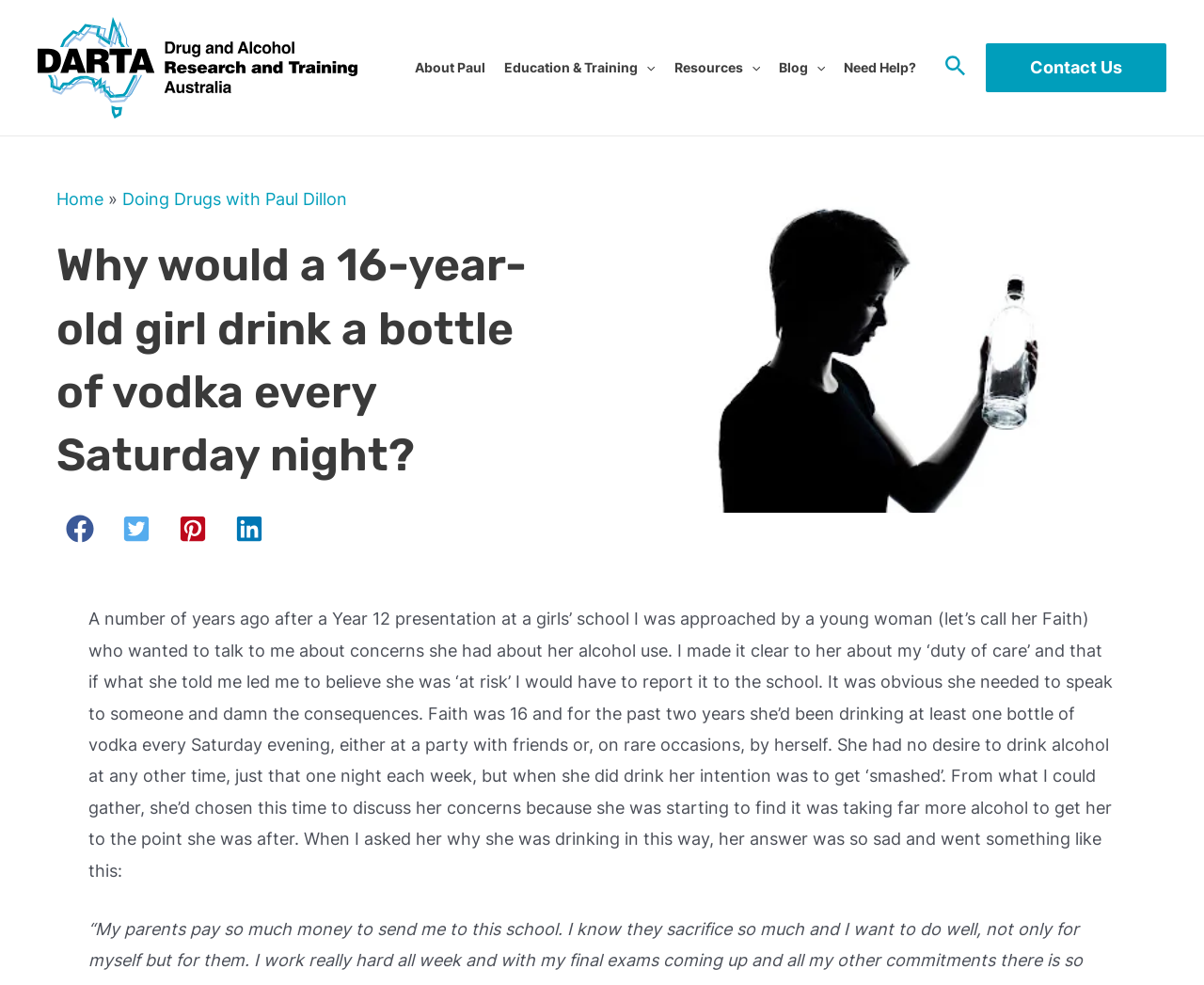Please find the bounding box coordinates for the clickable element needed to perform this instruction: "Contact Us".

[0.819, 0.044, 0.969, 0.094]